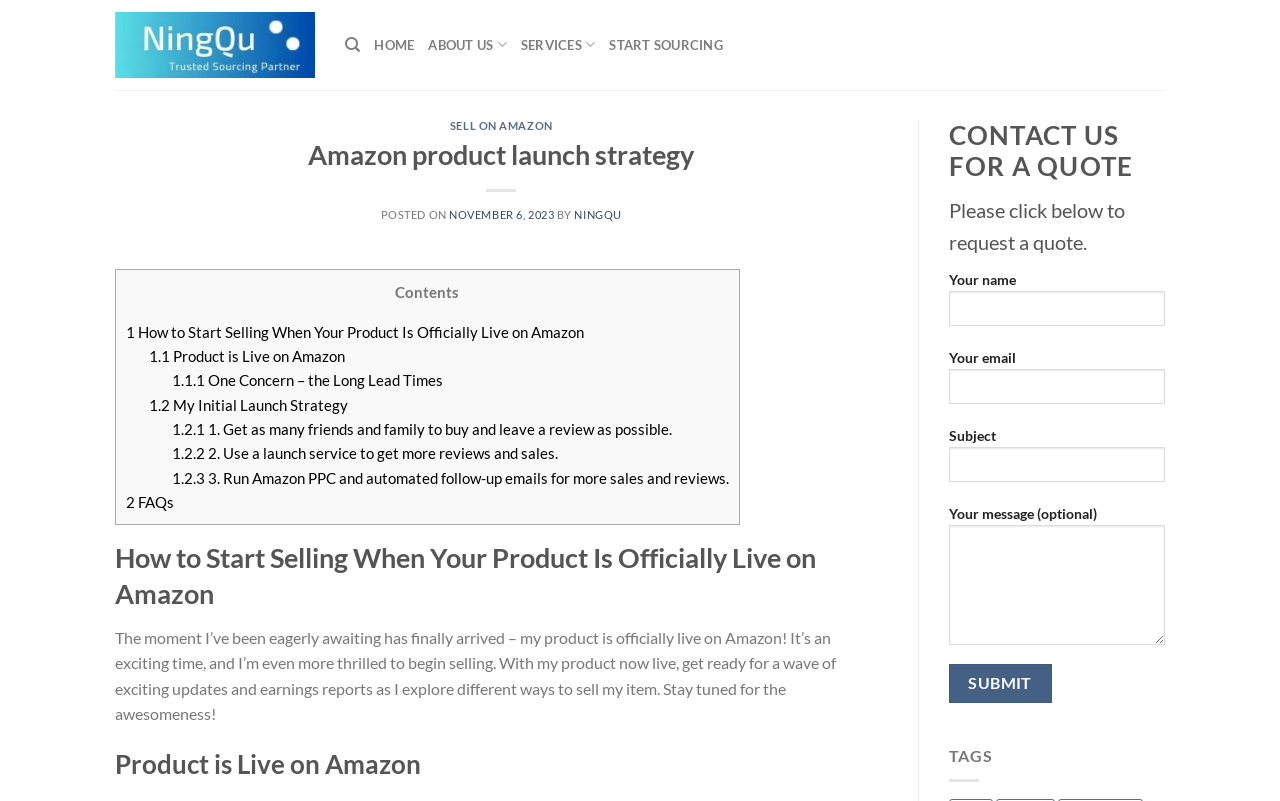Using the elements shown in the image, answer the question comprehensively: What is the topic of the article?

I determined the topic of the article by looking at the heading 'Amazon product launch strategy' which is a subheading under the main heading 'SELL ON AMAZON'. This heading is prominent and indicates the main topic of the article.